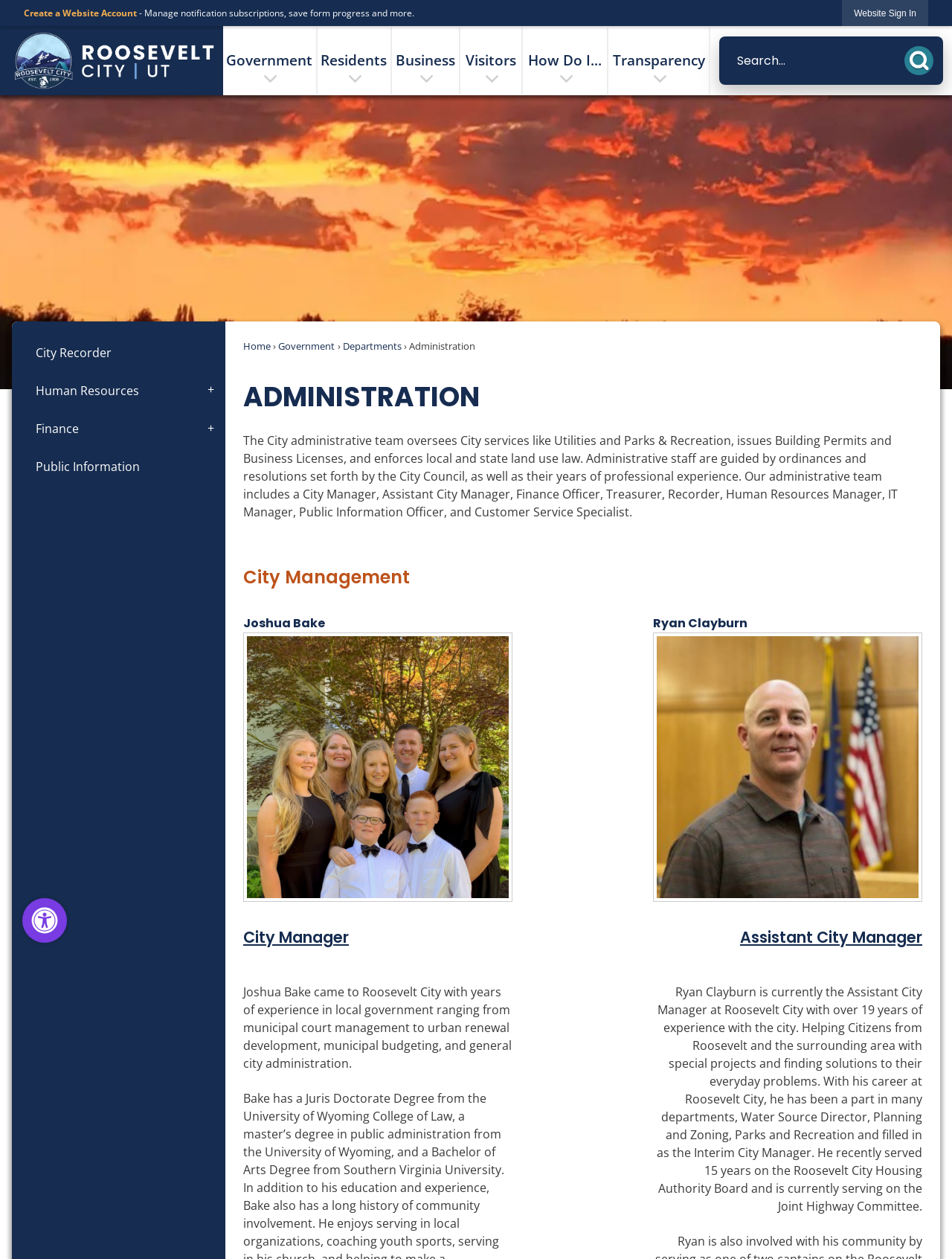Identify the bounding box coordinates of the region I need to click to complete this instruction: "Create a Website Account".

[0.025, 0.005, 0.144, 0.015]